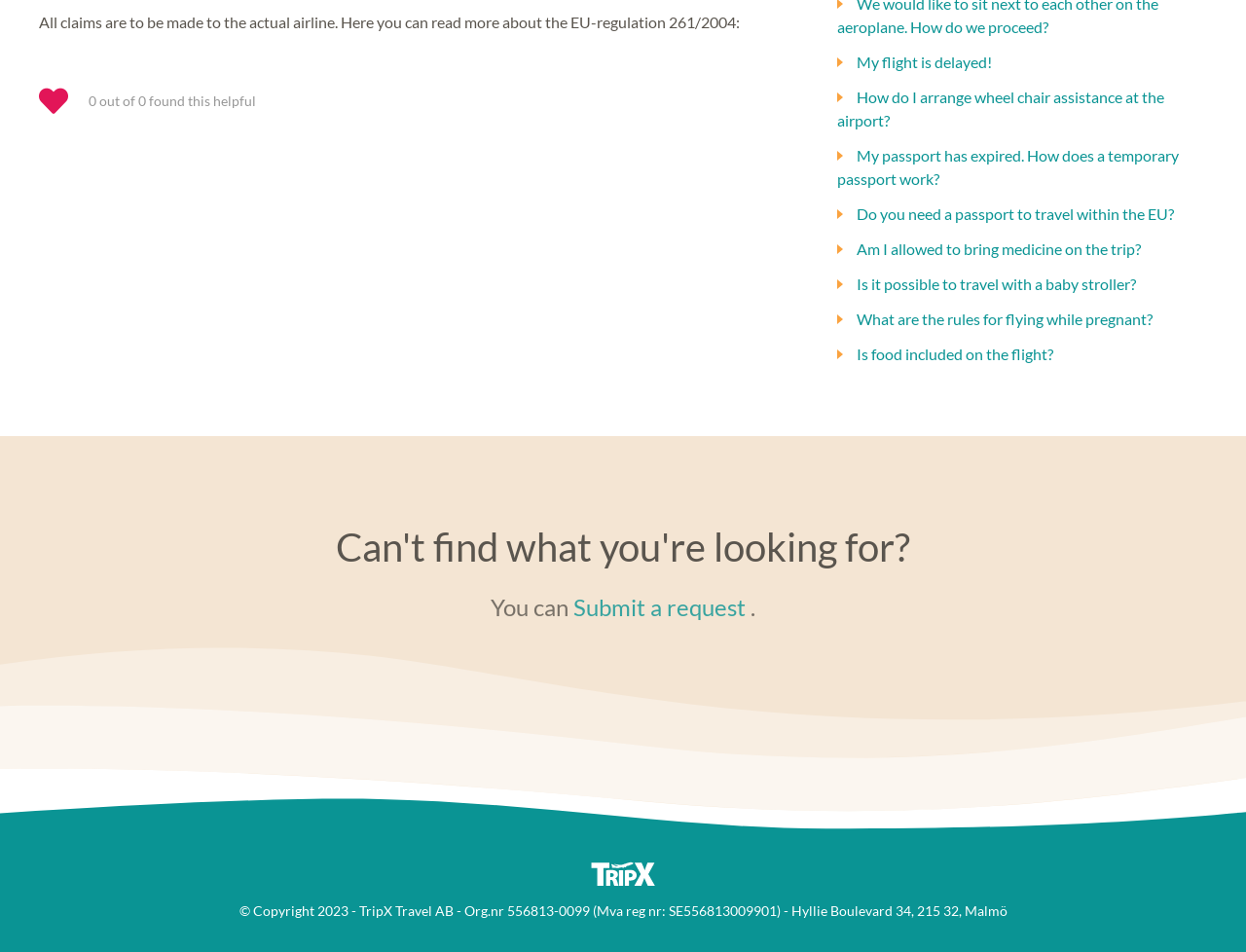Given the element description My flight is delayed!, identify the bounding box coordinates for the UI element on the webpage screenshot. The format should be (top-left x, top-left y, bottom-right x, bottom-right y), with values between 0 and 1.

[0.672, 0.055, 0.796, 0.076]